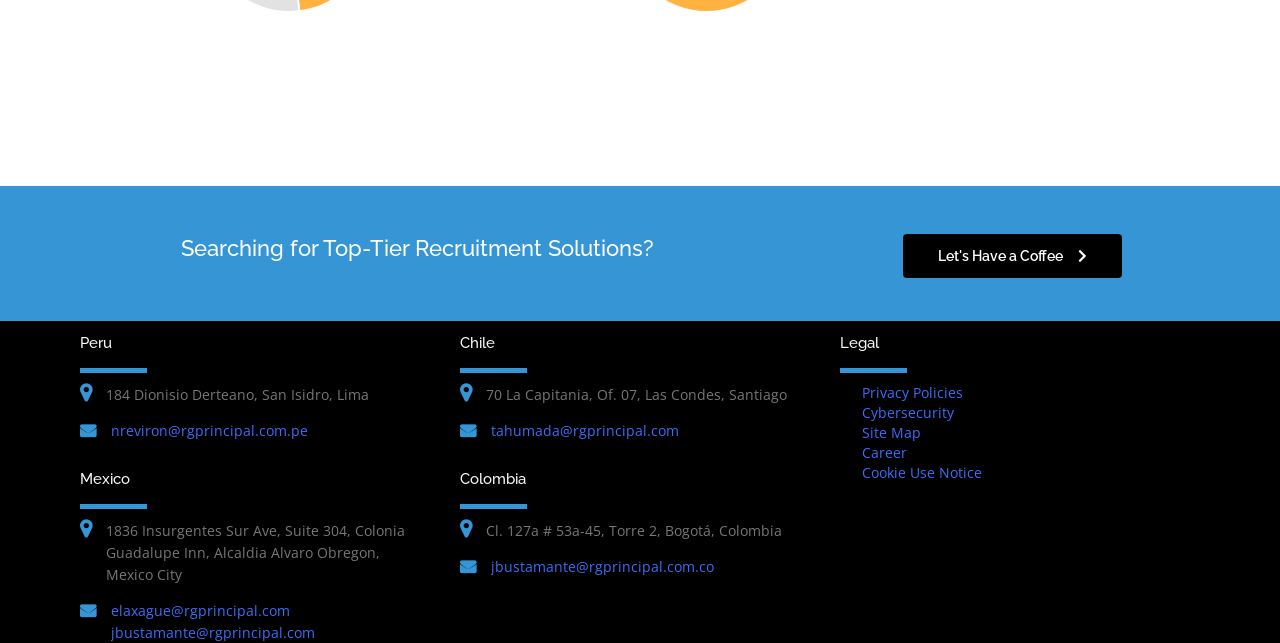Use the information in the screenshot to answer the question comprehensively: What is the link related to 'Cybersecurity'?

I found the link by looking at the link element with the bounding box coordinates [0.656, 0.627, 0.937, 0.658] which contains the text 'Cybersecurity'.